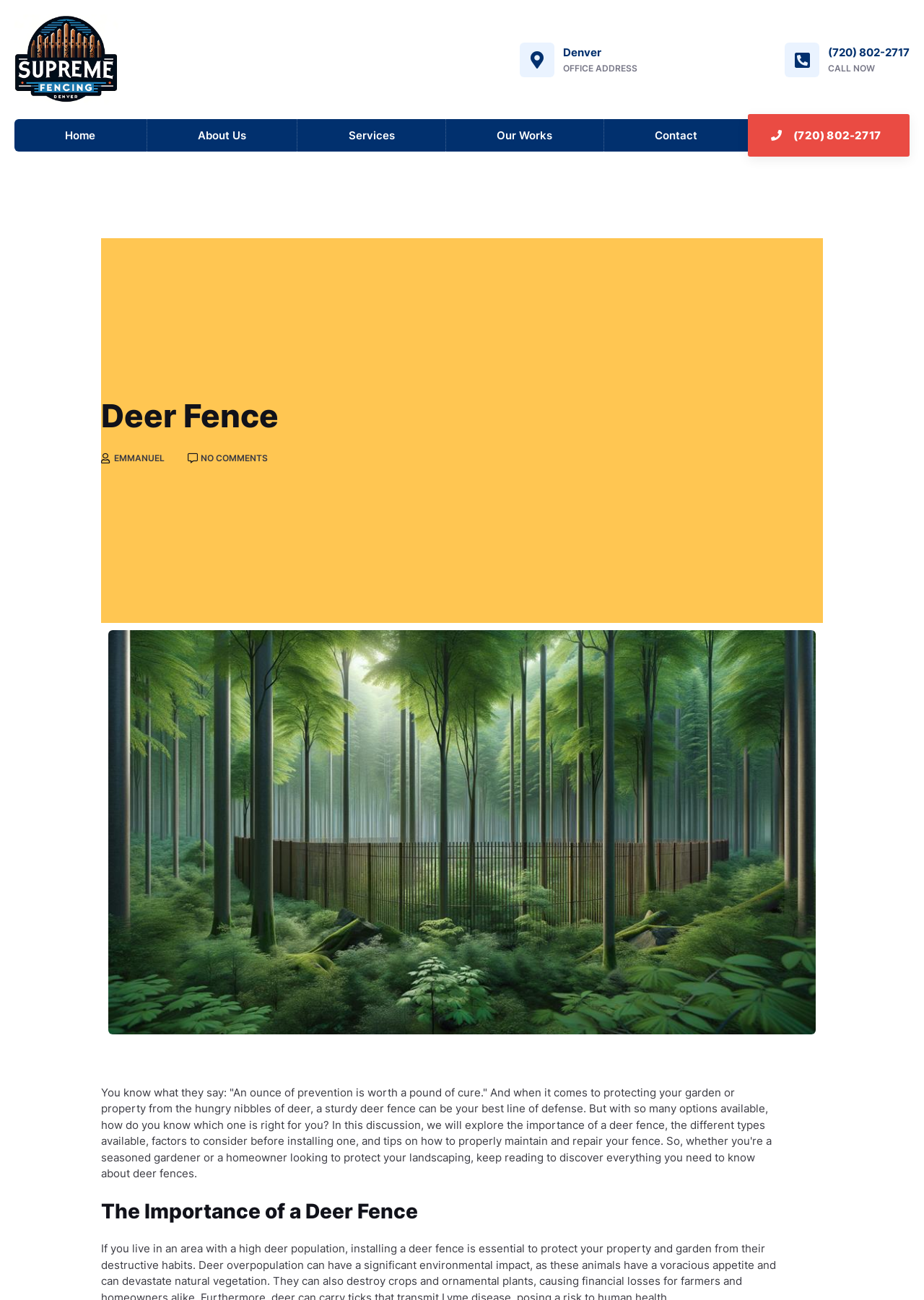Please identify the bounding box coordinates of the element's region that I should click in order to complete the following instruction: "Navigate to the 'Contact' page". The bounding box coordinates consist of four float numbers between 0 and 1, i.e., [left, top, right, bottom].

[0.654, 0.092, 0.81, 0.117]